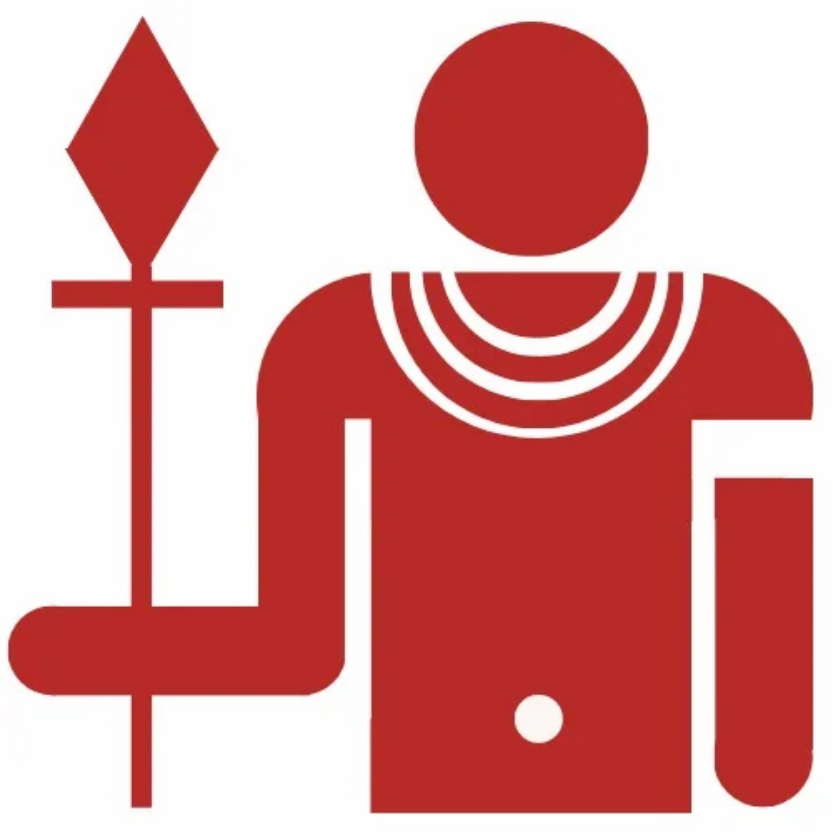Give a one-word or one-phrase response to the question: 
How much did Logidoo raise?

$1.55 million